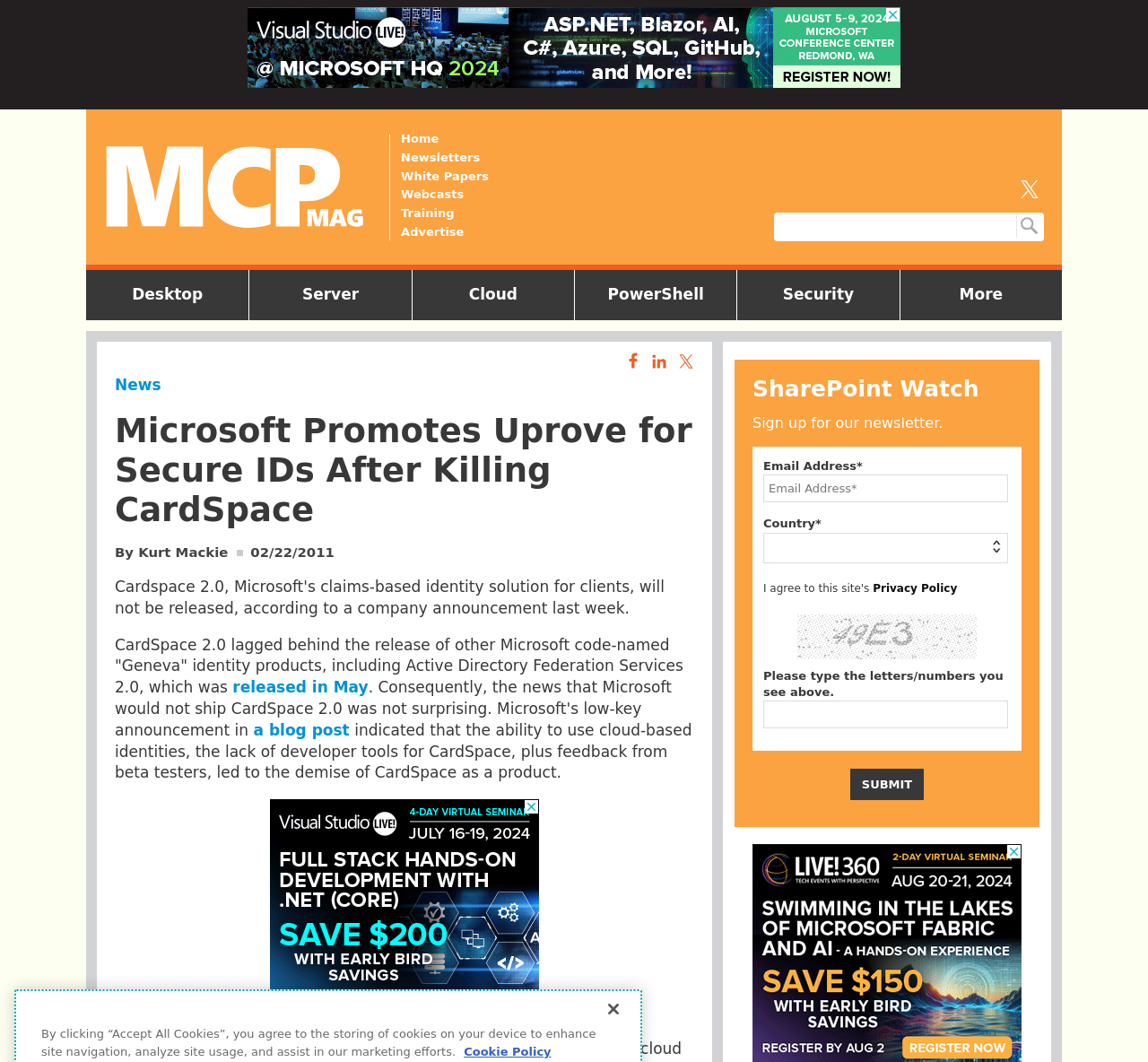Elaborate on the information and visuals displayed on the webpage.

The webpage appears to be an article from Microsoft Certified Professional Magazine Online. At the top, there is a heading "MCPmag Home Page" with a link to the homepage. Below it, there are several links to different sections of the website, including "Newsletters", "White Papers", "Webcasts", "Training", and "Advertise". 

On the right side of the page, there is a search bar with a textbox and a "Search" button. Above the search bar, there is a link to follow MCPmag on a social media platform. 

The main article is titled "Microsoft Promotes Uprove for Secure IDs After Killing CardSpace" and has a heading with the same title. The article is written by Kurt Mackie and was published on February 22, 2011. The article discusses how Microsoft has decided not to release CardSpace 2.0, citing reasons such as the product lagging behind other identity products and lack of developer tools.

Below the article, there are three buttons to share the article on Facebook, LinkedIn, and Twitter. On the right side of the page, there are several links to different topics, including "Desktop", "Server", "Cloud", "PowerShell", "Security", and "More".

Further down the page, there is a section to sign up for a newsletter, with a textbox to enter an email address, a combobox to select a country, and a "Submit" button. There is also an image and a captcha to verify the user.

At the bottom of the page, there are several advertisements, including two iframes with advertisements and a cookie policy notification with a "Close" button.